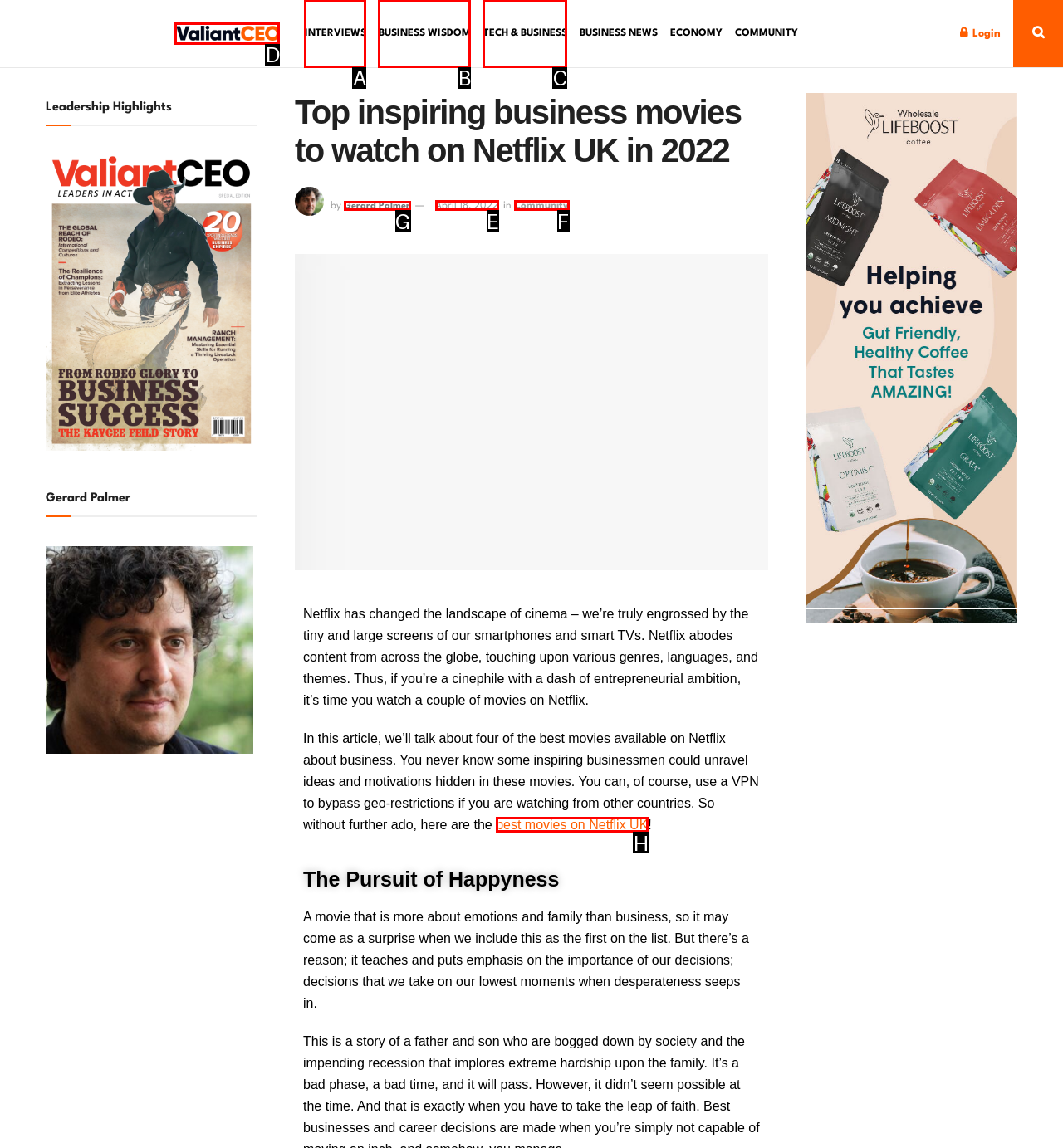What option should you select to complete this task: Learn more about the 'best movies on Netflix UK'? Indicate your answer by providing the letter only.

H